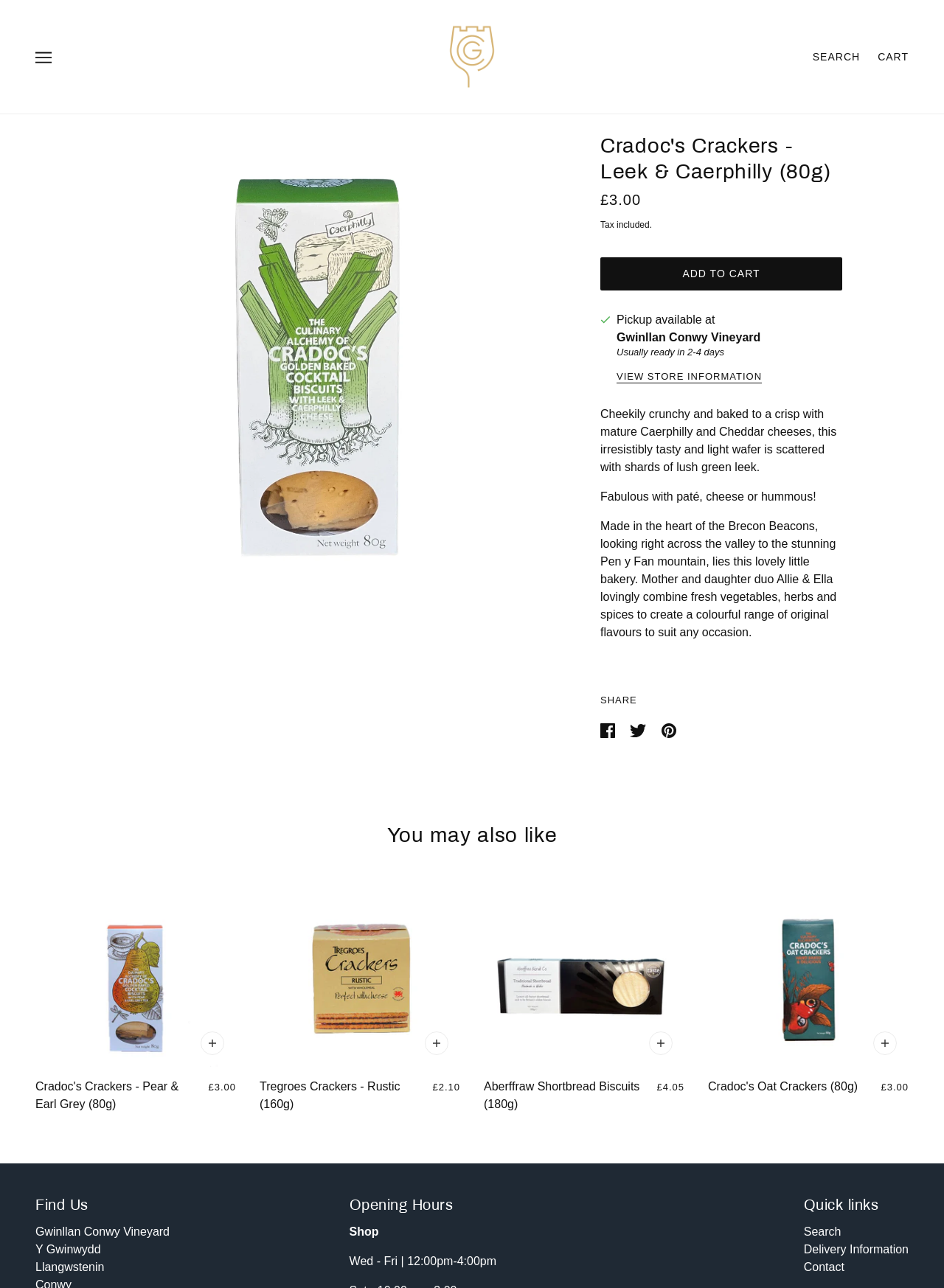How many products are shown in the 'You may also like' section?
From the details in the image, answer the question comprehensively.

I counted the number of products in the 'You may also like' section by looking at the links and images below the heading. There are four products listed: Cradoc's Crackers - Pear & Earl Grey, Tregroes Crackers - Rustic, Aberffraw Shortbread Biscuits, and Cradoc's Oat Crackers.